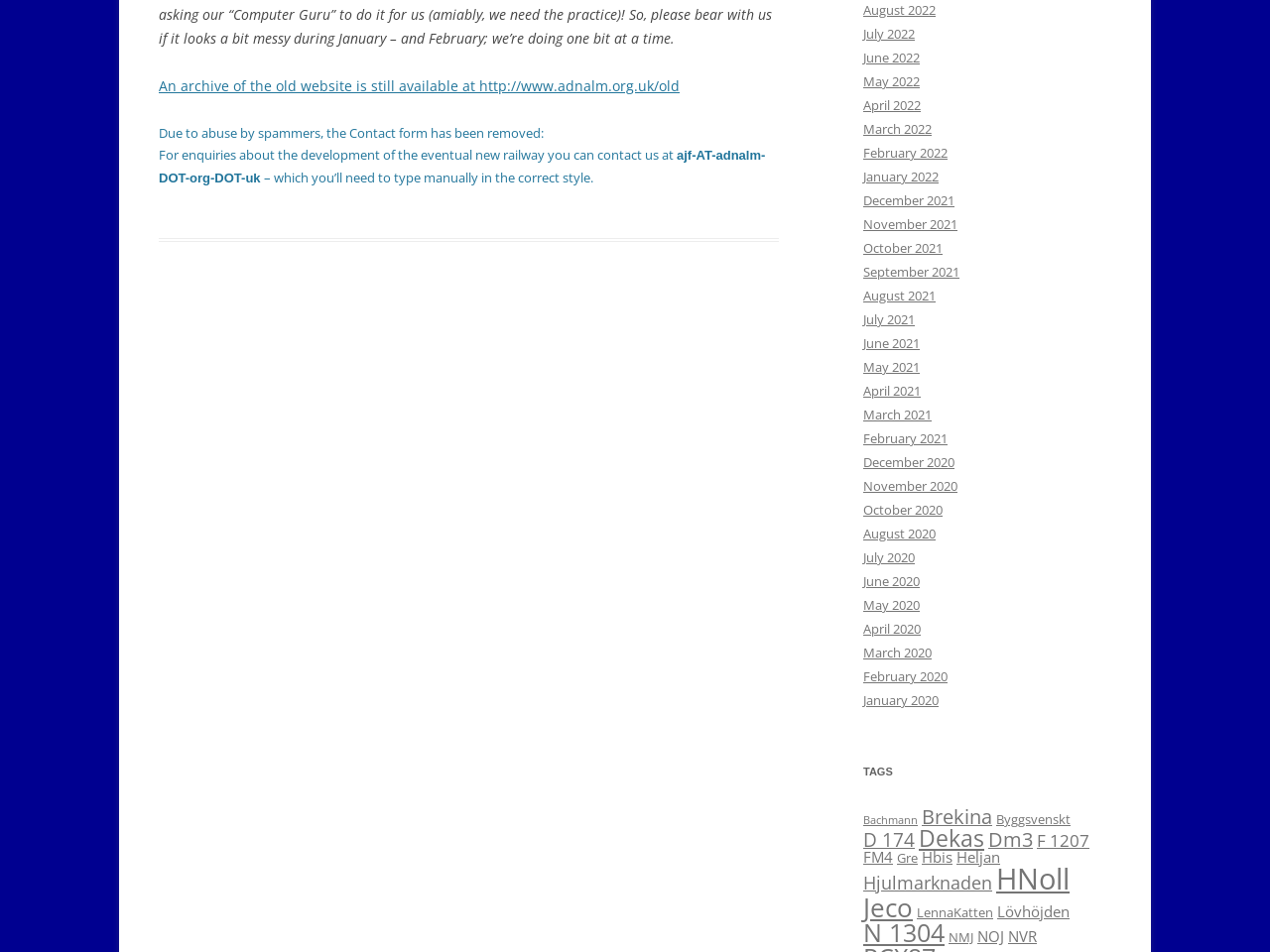Given the element description, predict the bounding box coordinates in the format (top-left x, top-left y, bottom-right x, bottom-right y), using floating point numbers between 0 and 1: Lövhöjden

[0.785, 0.946, 0.842, 0.967]